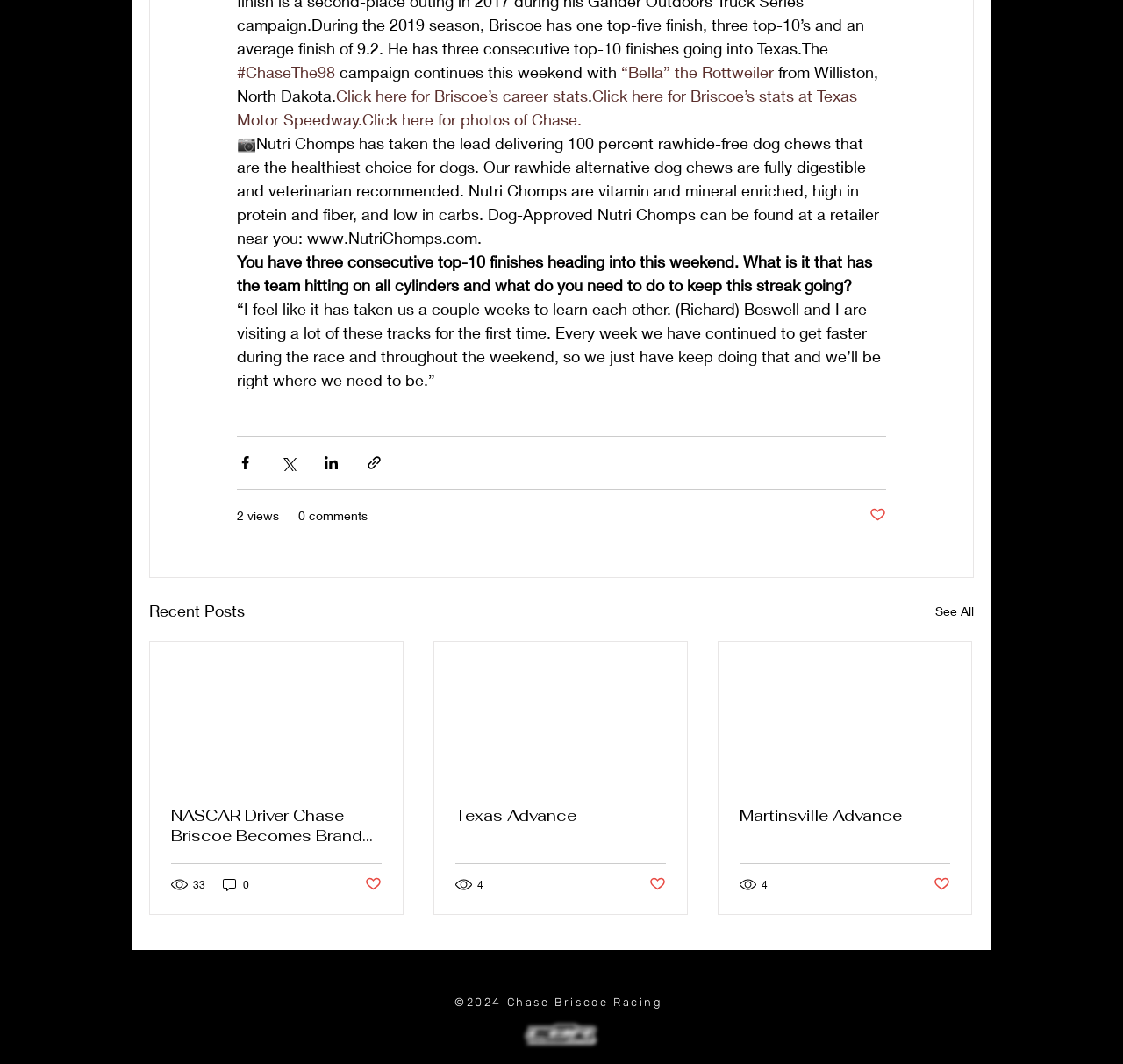Identify the bounding box coordinates for the UI element that matches this description: "0 comments".

[0.266, 0.475, 0.327, 0.493]